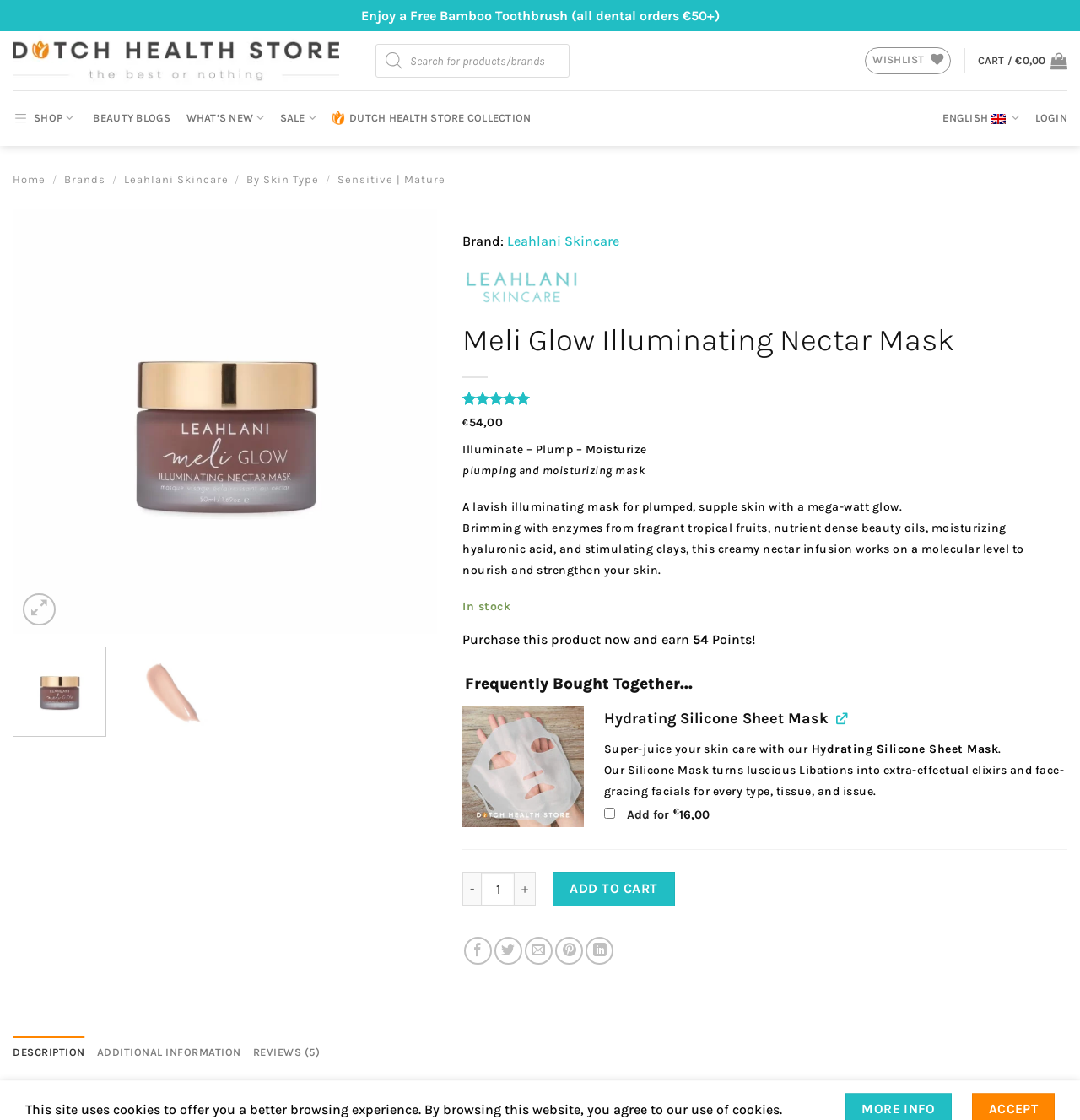Please determine the bounding box coordinates of the clickable area required to carry out the following instruction: "View product details". The coordinates must be four float numbers between 0 and 1, represented as [left, top, right, bottom].

[0.428, 0.285, 0.988, 0.321]